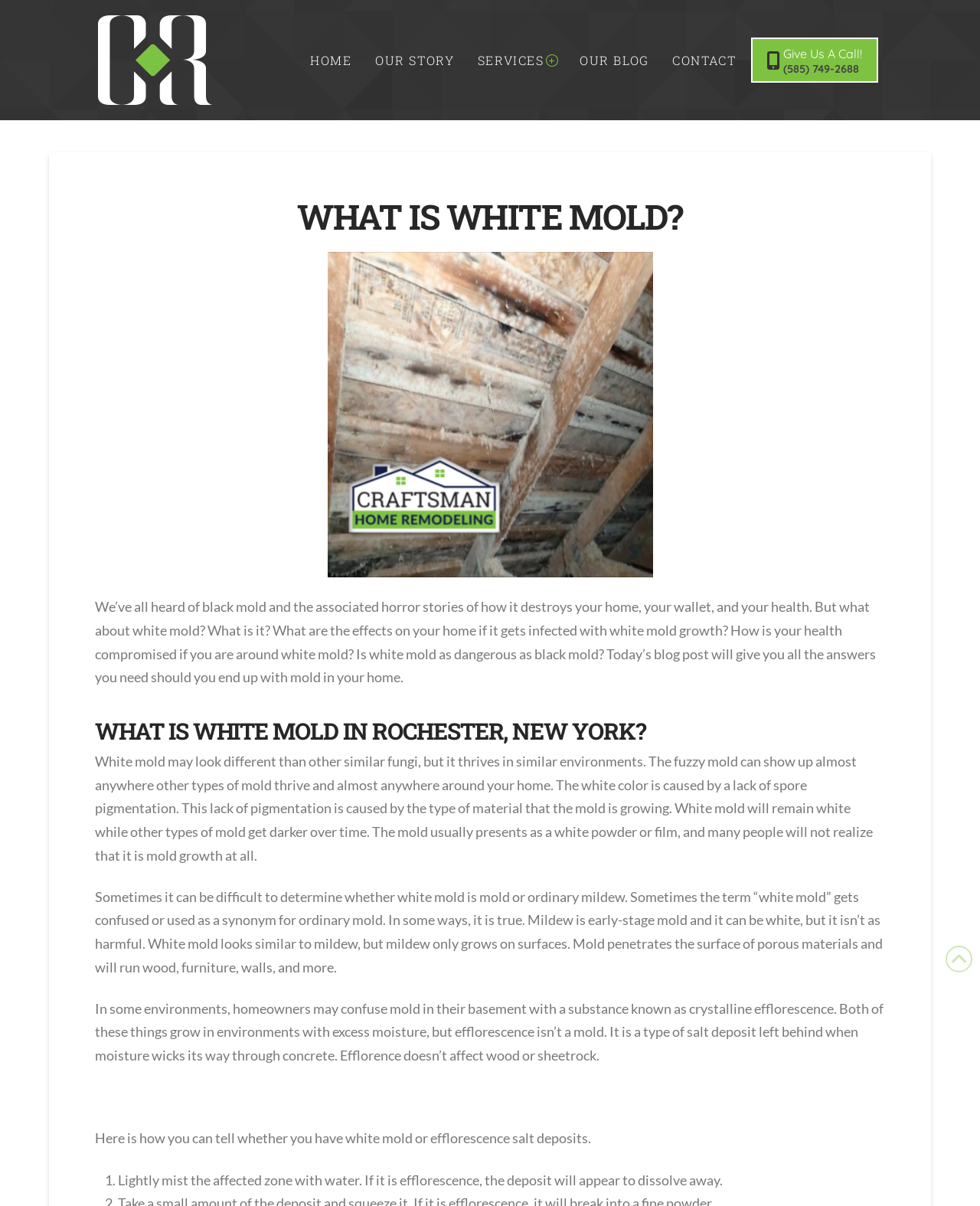Look at the image and give a detailed response to the following question: What is the difference between white mold and mildew?

The webpage explains that white mold looks similar to mildew, but mildew only grows on surfaces, whereas mold penetrates the surface of porous materials. This is stated in the section of the webpage that discusses the differences between white mold and mildew.